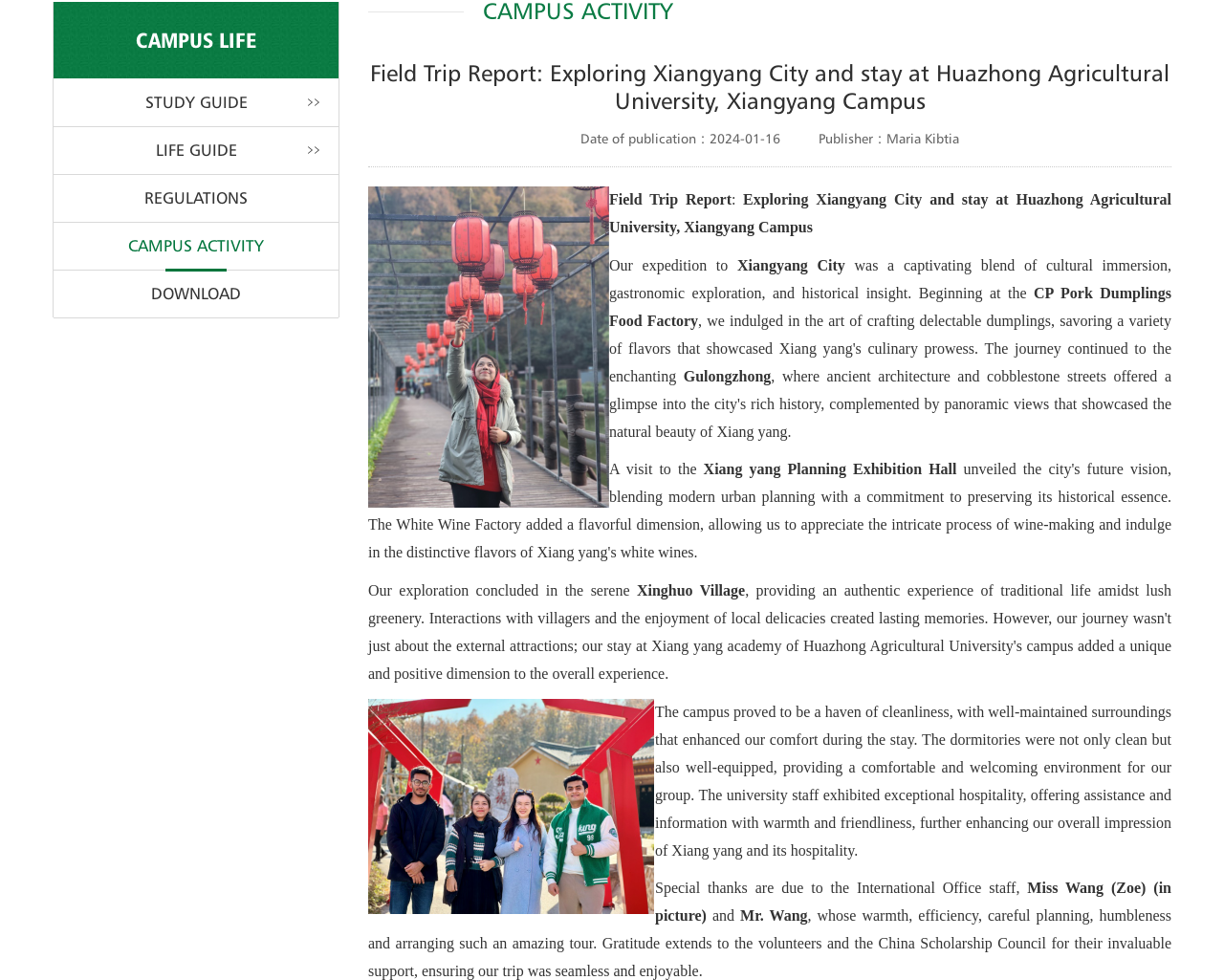Determine the bounding box coordinates in the format (top-left x, top-left y, bottom-right x, bottom-right y). Ensure all values are floating point numbers between 0 and 1. Identify the bounding box of the UI element described by: aria-label="Search"

None